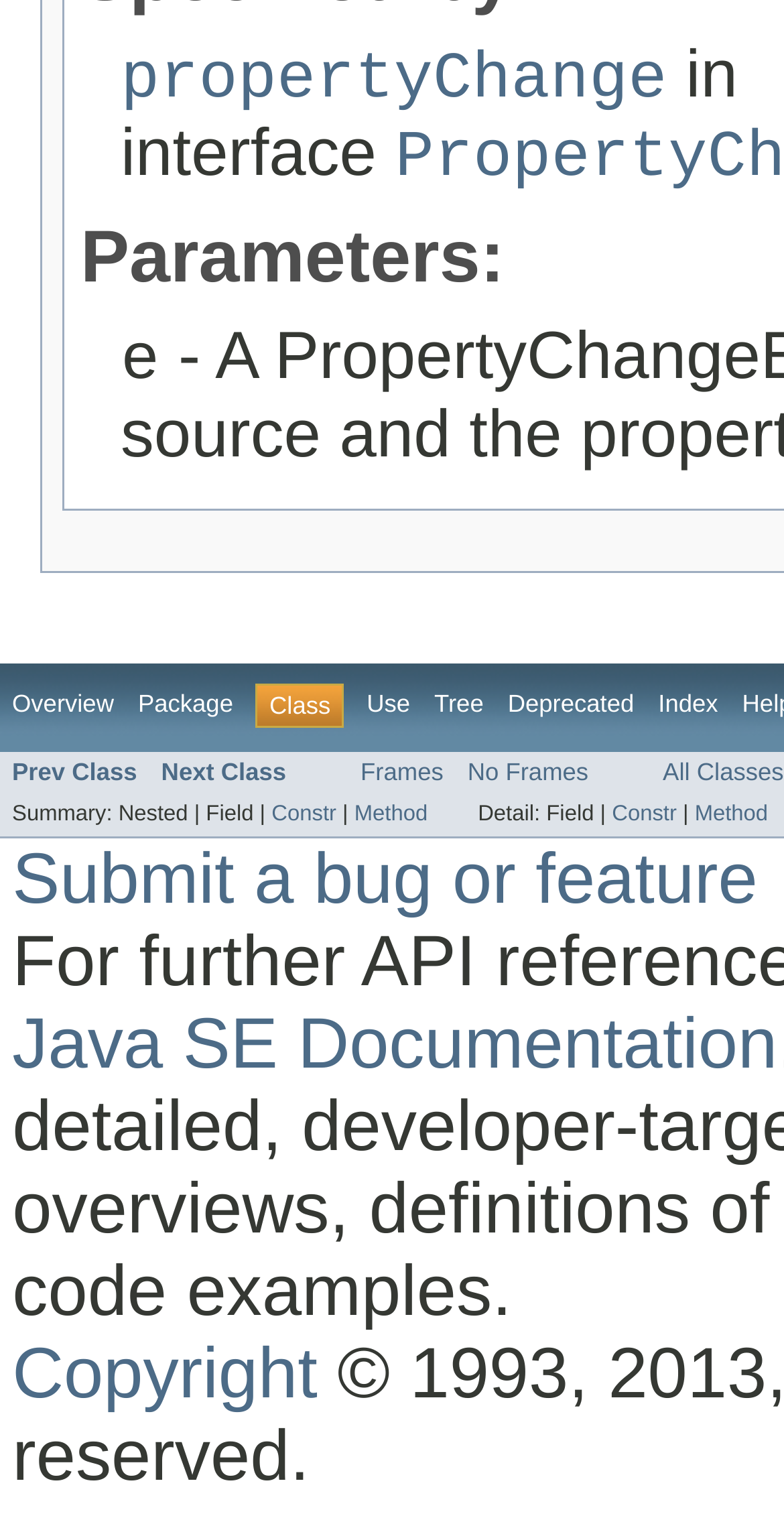Locate the UI element described by Gatecrash in the provided webpage screenshot. Return the bounding box coordinates in the format (top-left x, top-left y, bottom-right x, bottom-right y), ensuring all values are between 0 and 1.

None